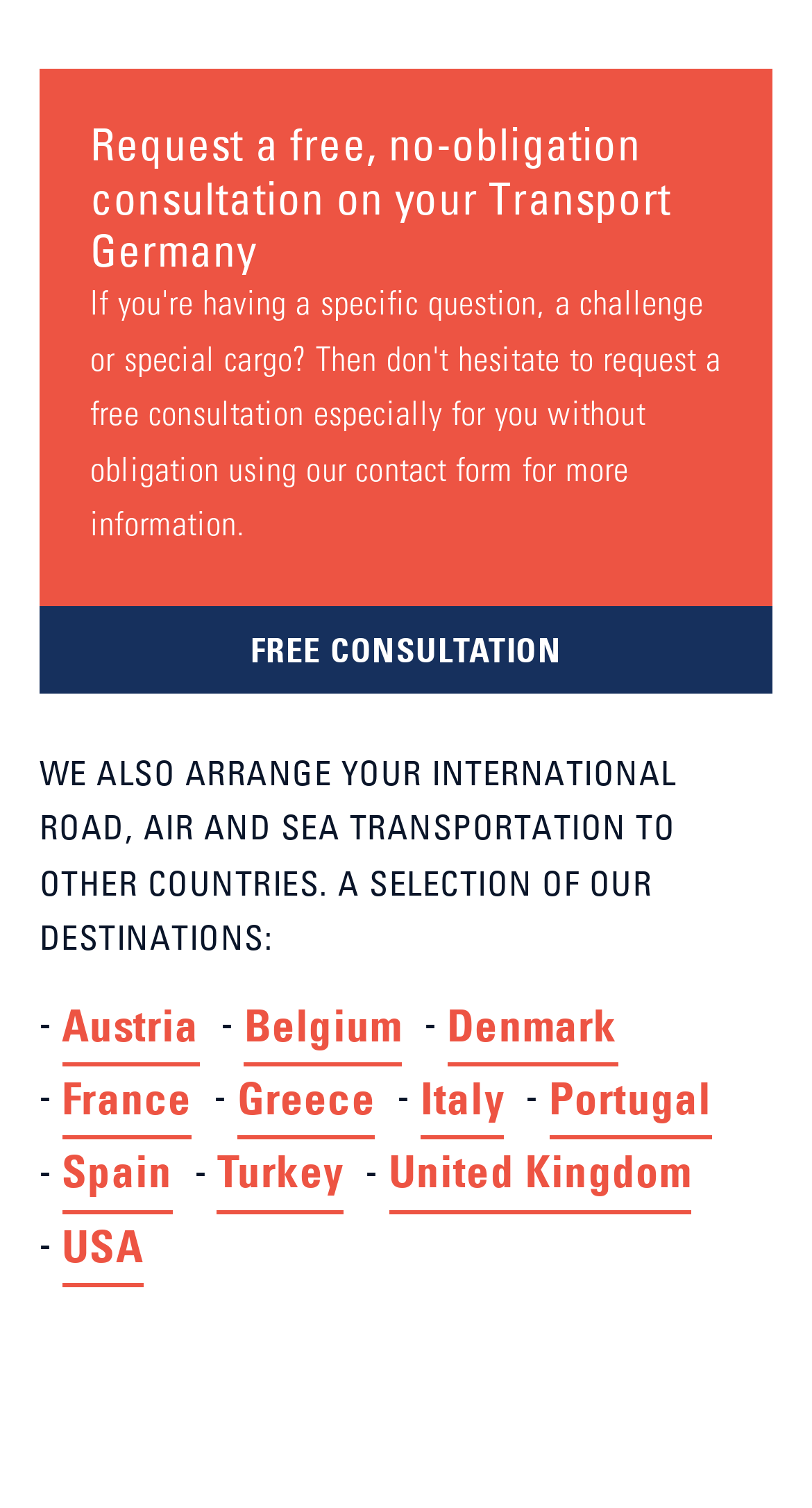Provide a brief response to the question below using a single word or phrase: 
What is the call-to-action on the webpage?

FREE CONSULTATION